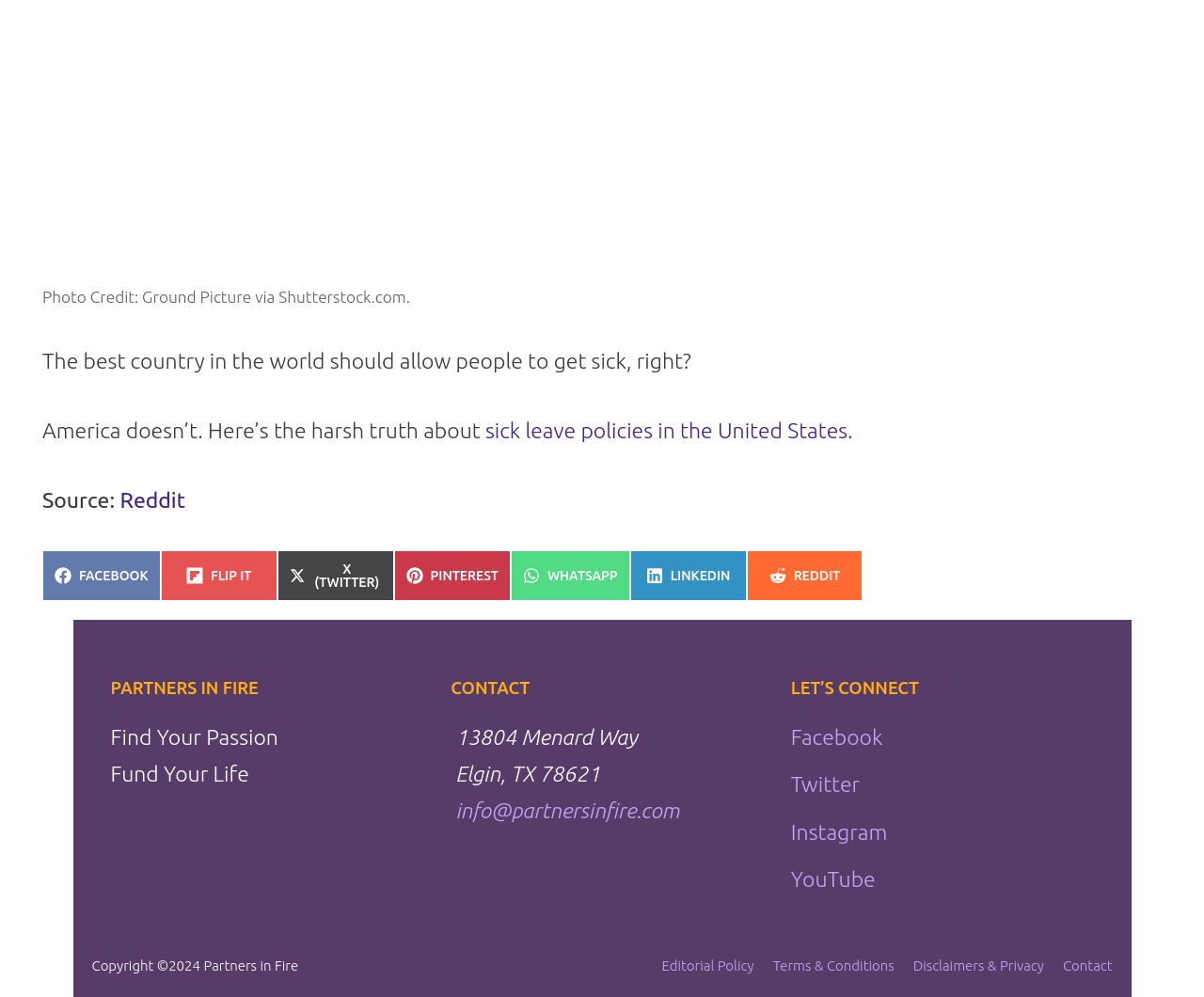Carefully observe the image and respond to the question with a detailed answer:
How many social media platforms are listed?

The social media platforms listed are Facebook, Twitter, Instagram, YouTube, and Reddit, which can be found in the 'LET’S CONNECT' section.